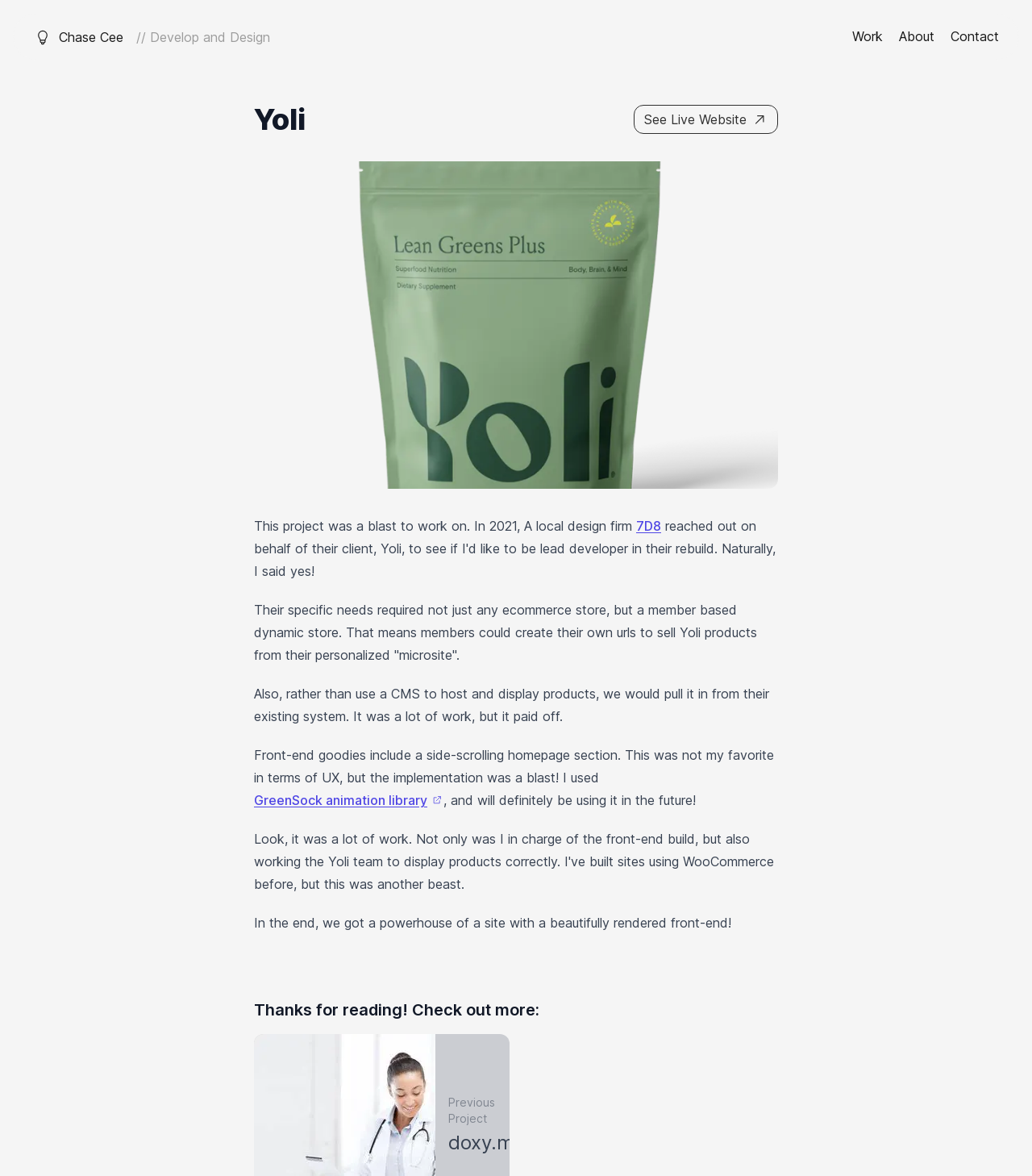What animation library was used in the Yoli project?
Please provide a single word or phrase as your answer based on the image.

GreenSock